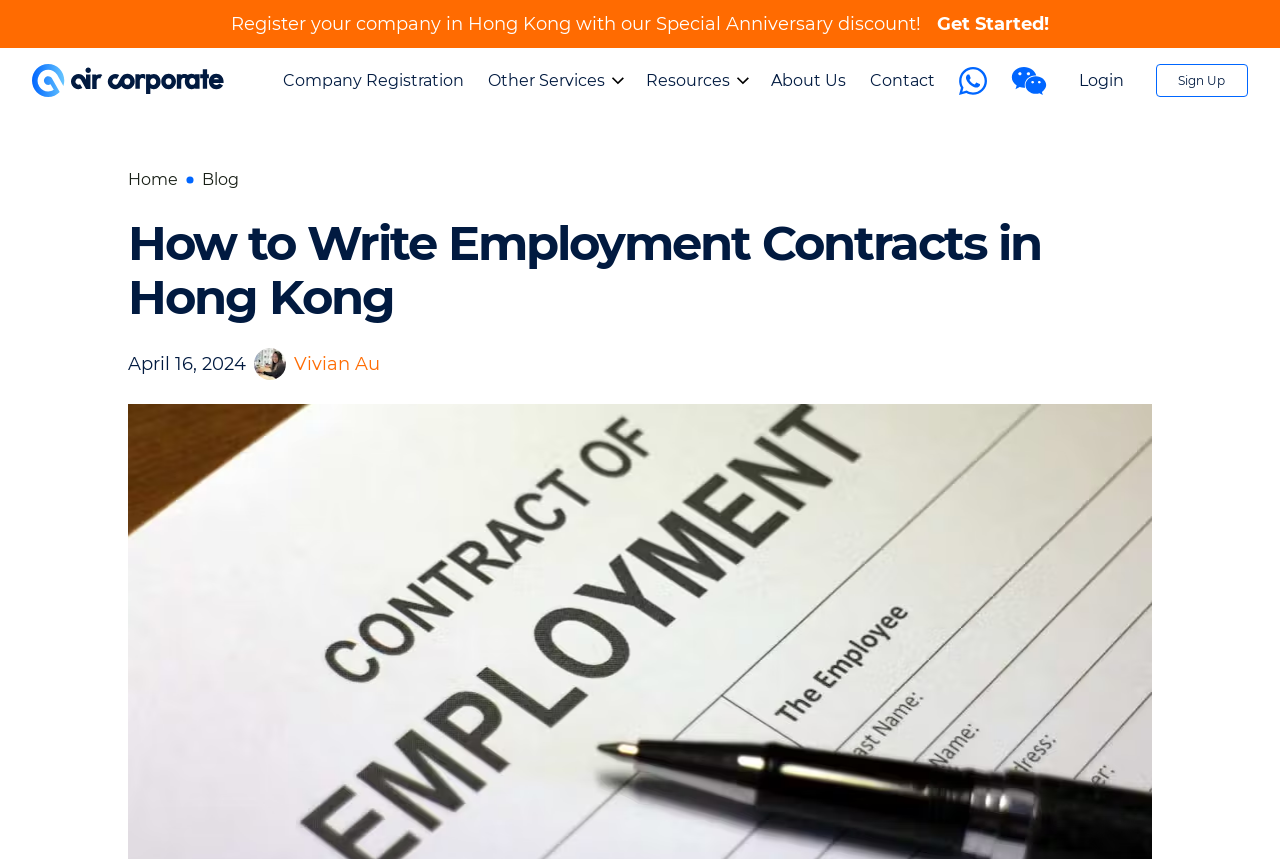Please locate the bounding box coordinates of the region I need to click to follow this instruction: "Go to the product care page".

None